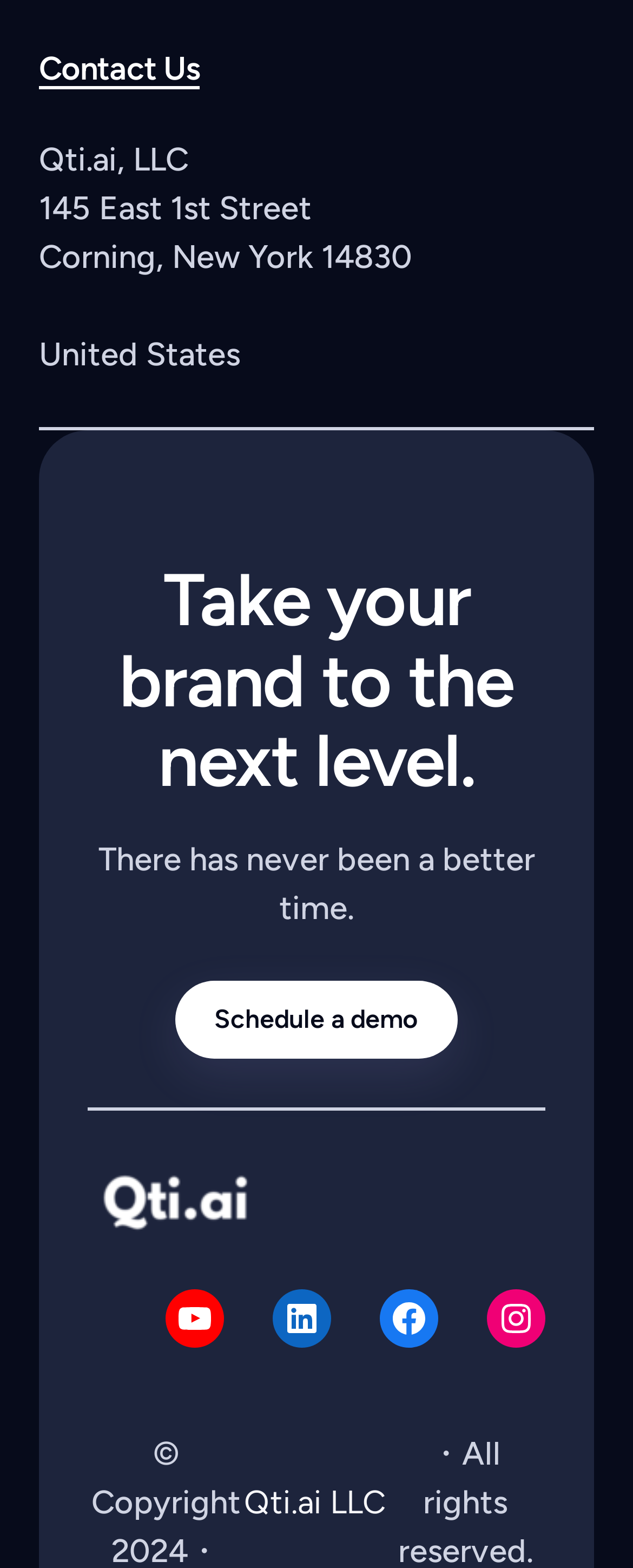Identify the bounding box coordinates for the UI element described as follows: "Facebook". Ensure the coordinates are four float numbers between 0 and 1, formatted as [left, top, right, bottom].

[0.6, 0.822, 0.692, 0.859]